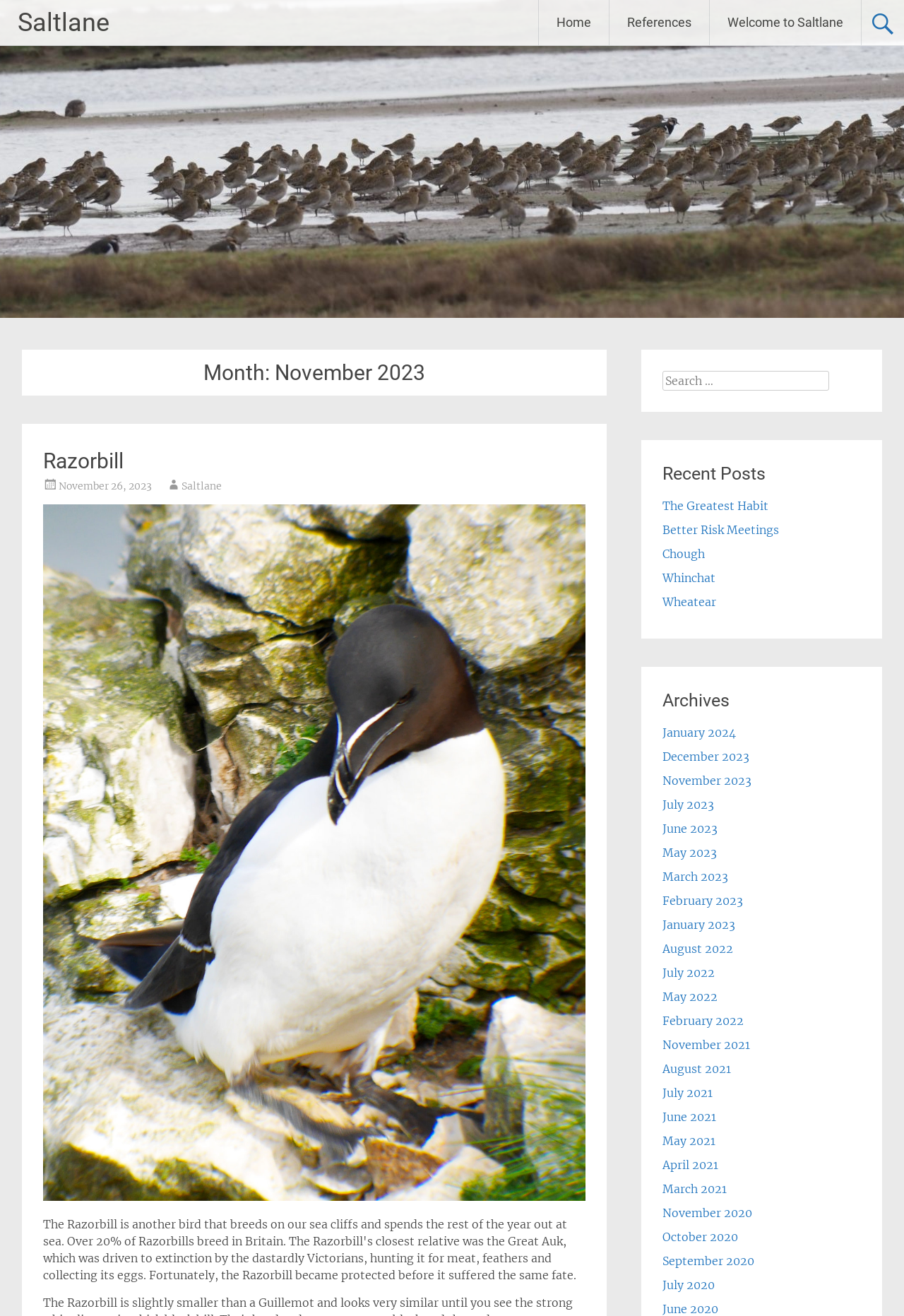What is the current month and year?
Based on the screenshot, respond with a single word or phrase.

November 2023